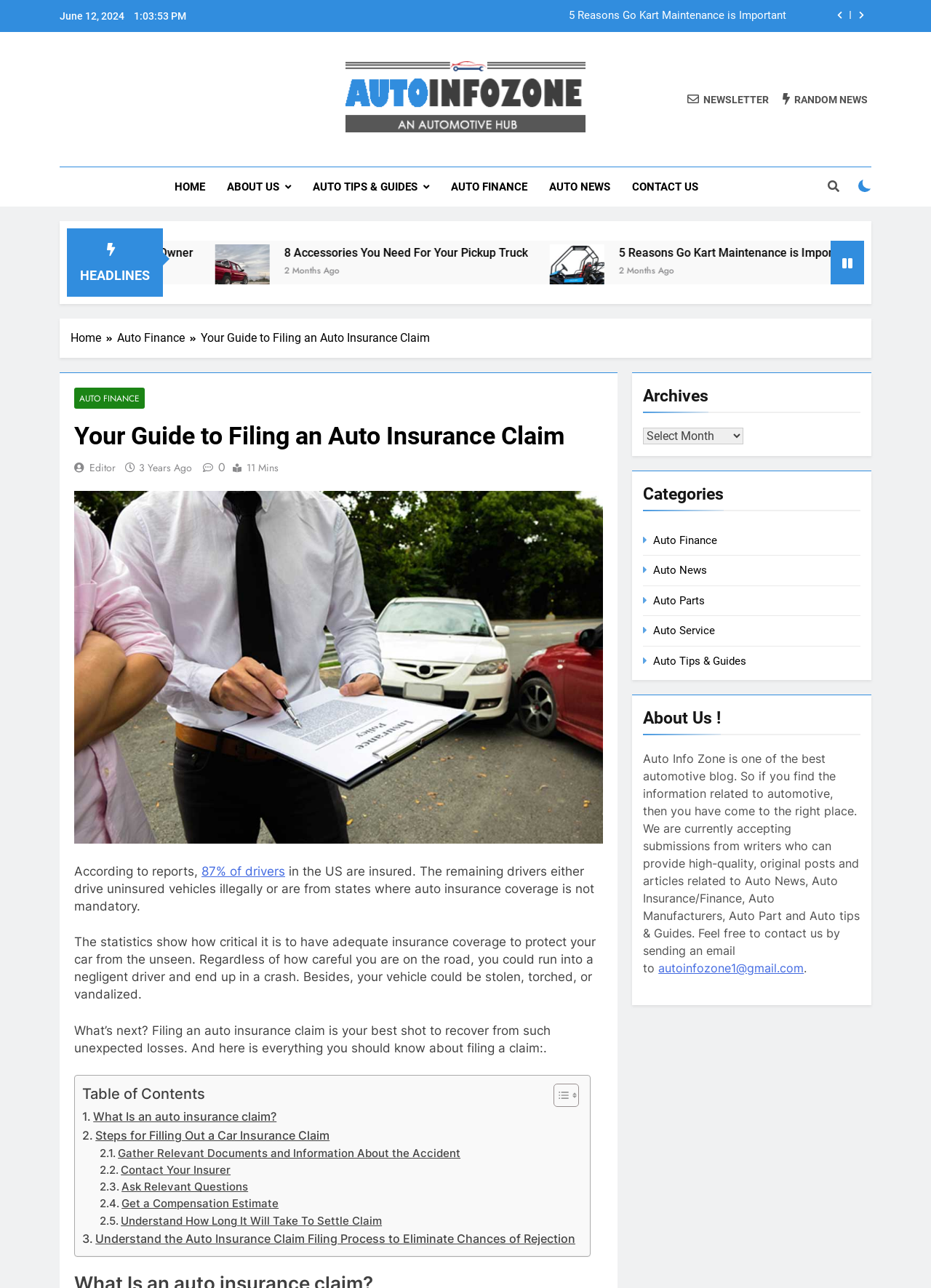Determine the bounding box coordinates of the clickable element to complete this instruction: "View the Archives". Provide the coordinates in the format of four float numbers between 0 and 1, [left, top, right, bottom].

[0.691, 0.298, 0.924, 0.321]